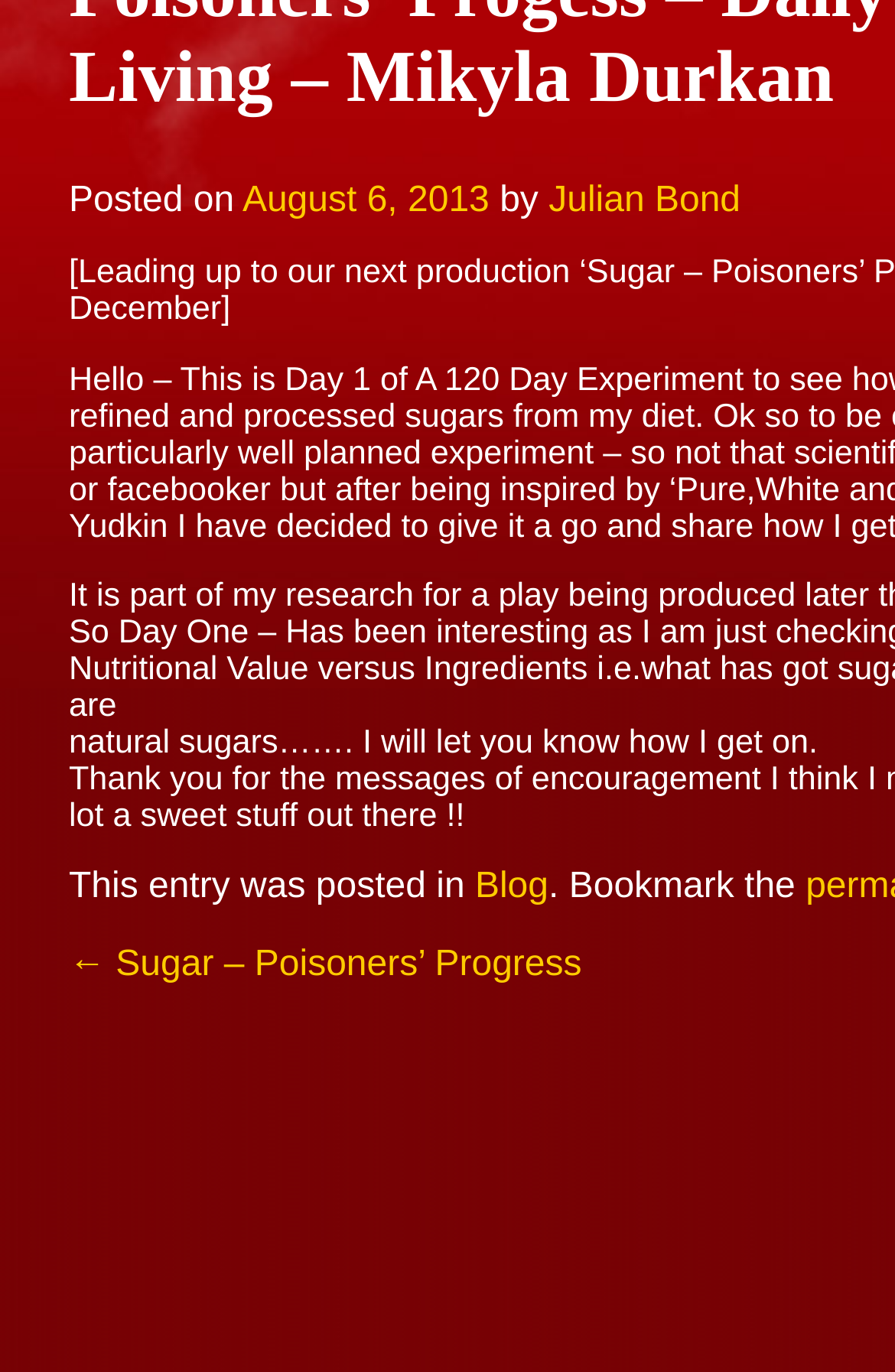Given the element description "Blog", identify the bounding box of the corresponding UI element.

[0.531, 0.633, 0.613, 0.661]